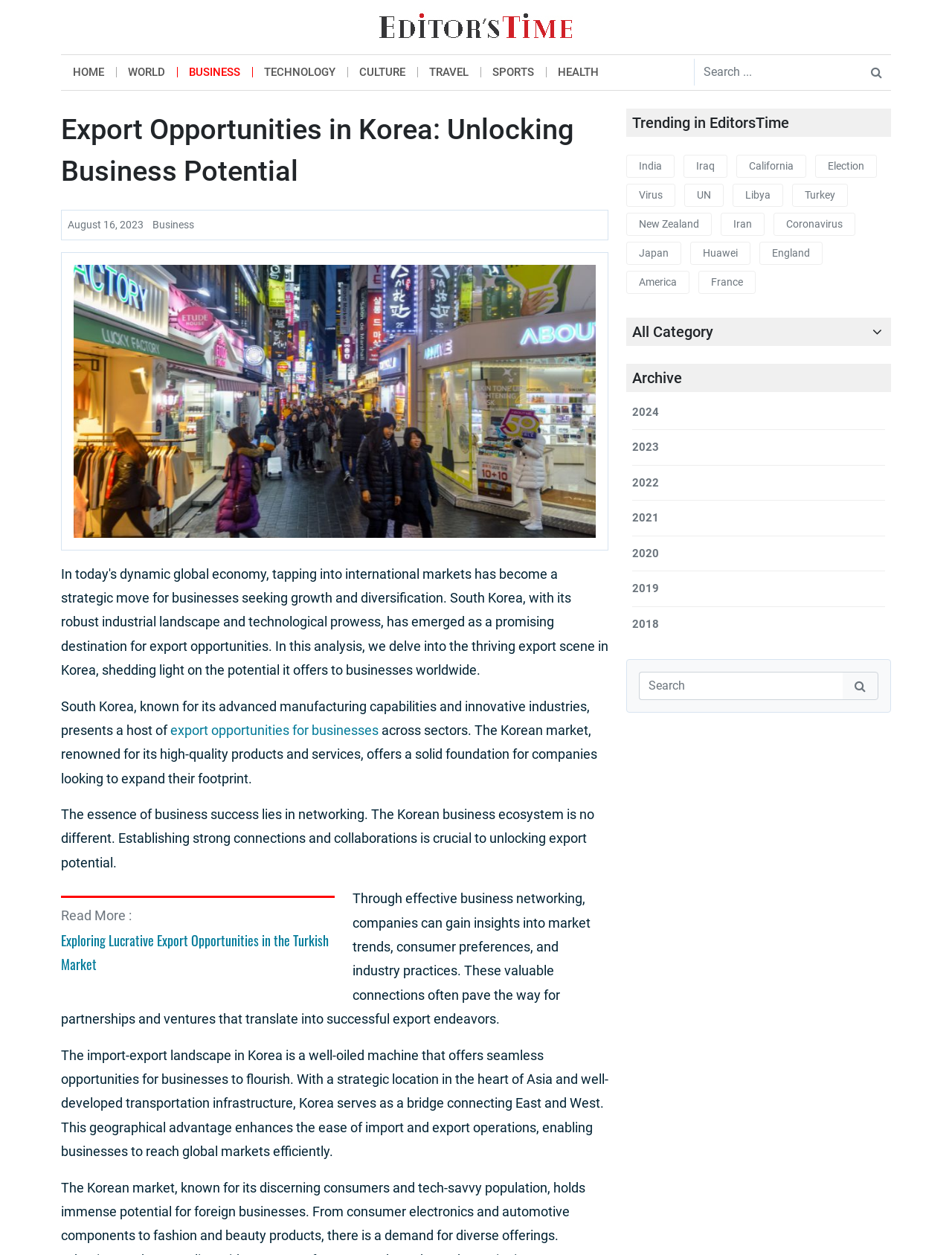Identify the bounding box coordinates for the element you need to click to achieve the following task: "Read more about Southco: Introducing the Keypanion app". The coordinates must be four float values ranging from 0 to 1, formatted as [left, top, right, bottom].

None